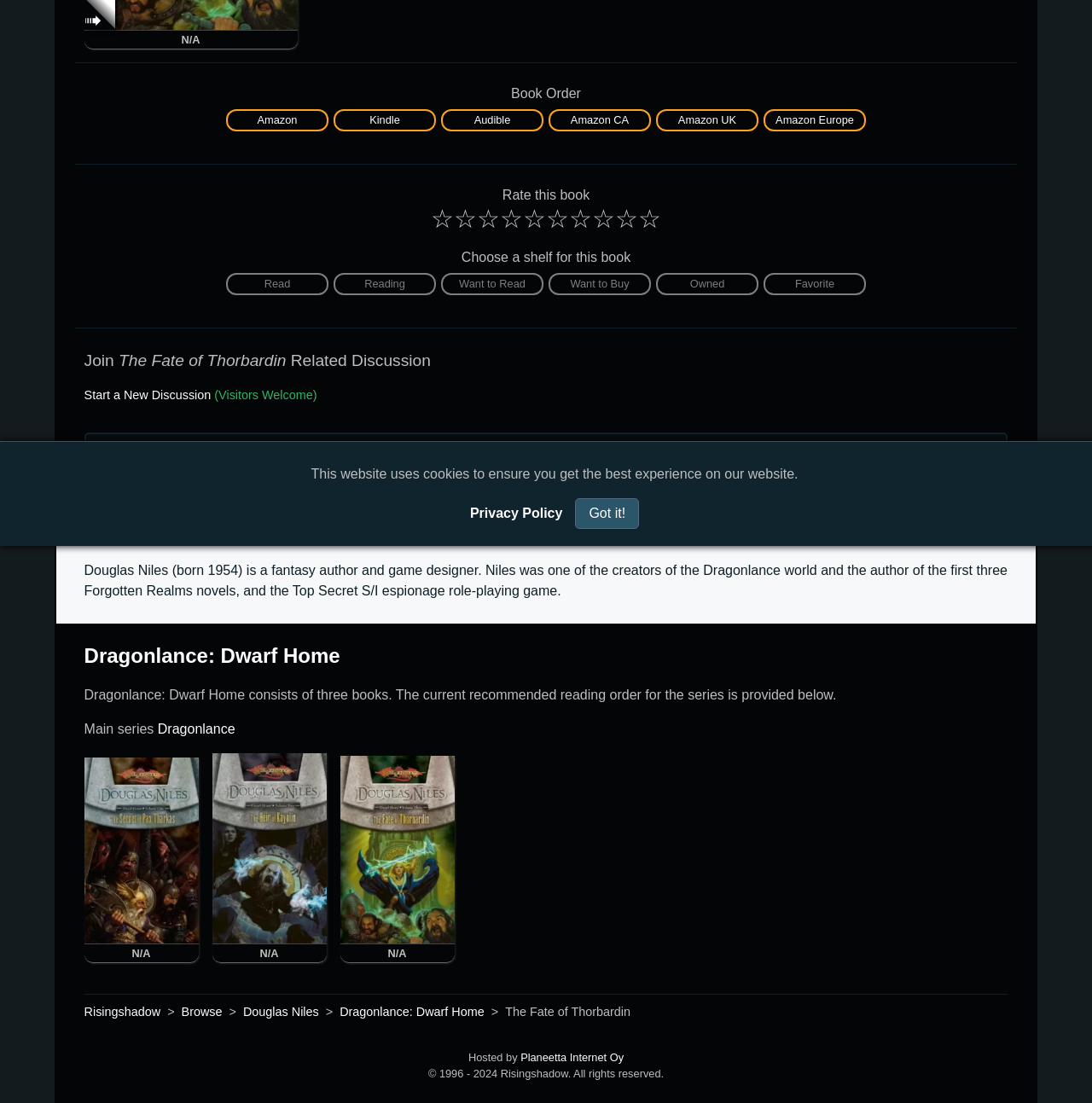Using the format (top-left x, top-left y, bottom-right x, bottom-right y), provide the bounding box coordinates for the described UI element. All values should be floating point numbers between 0 and 1: Dragonlance: Dwarf Home

[0.077, 0.584, 0.311, 0.605]